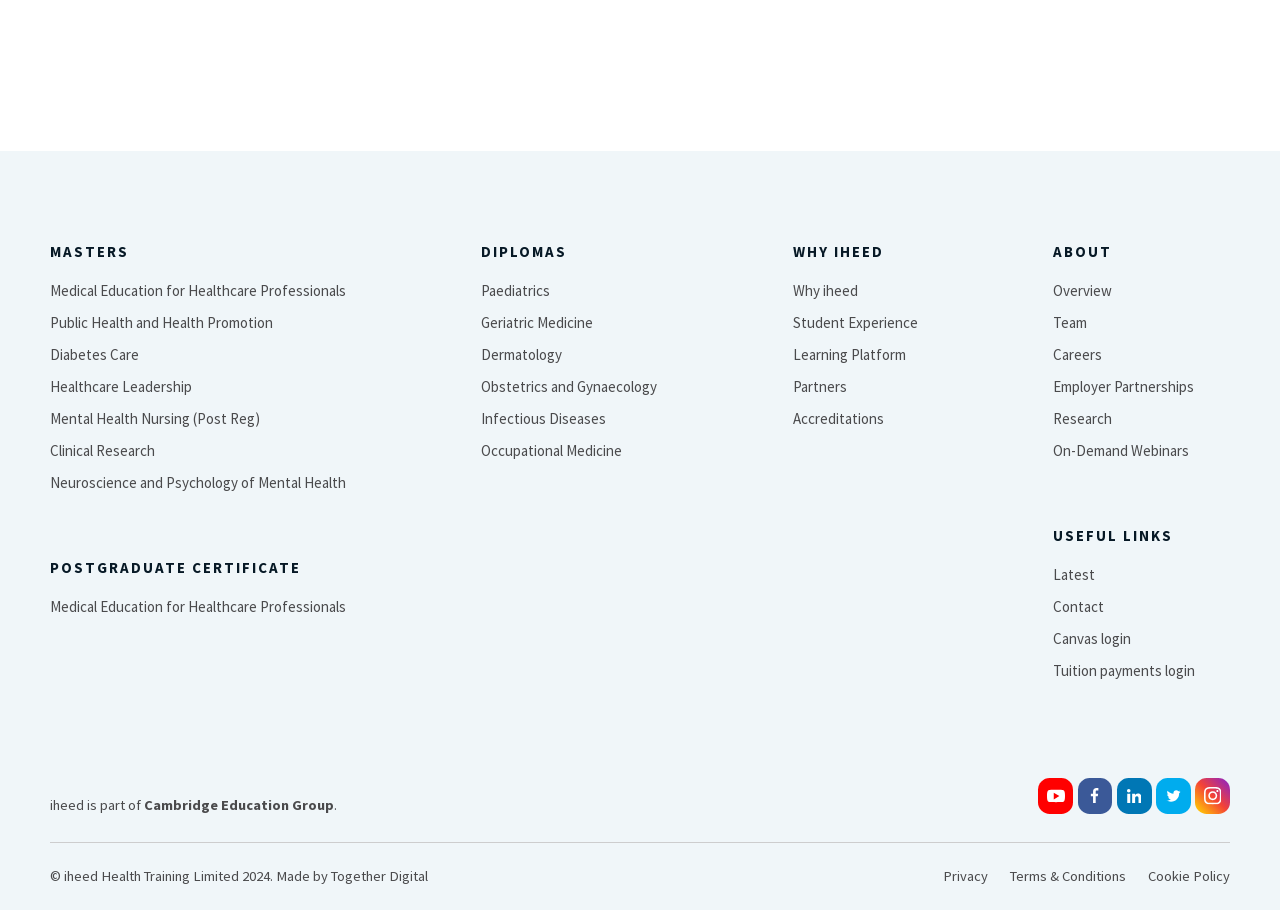Provide a one-word or one-phrase answer to the question:
How many social media links are provided on the webpage?

Five